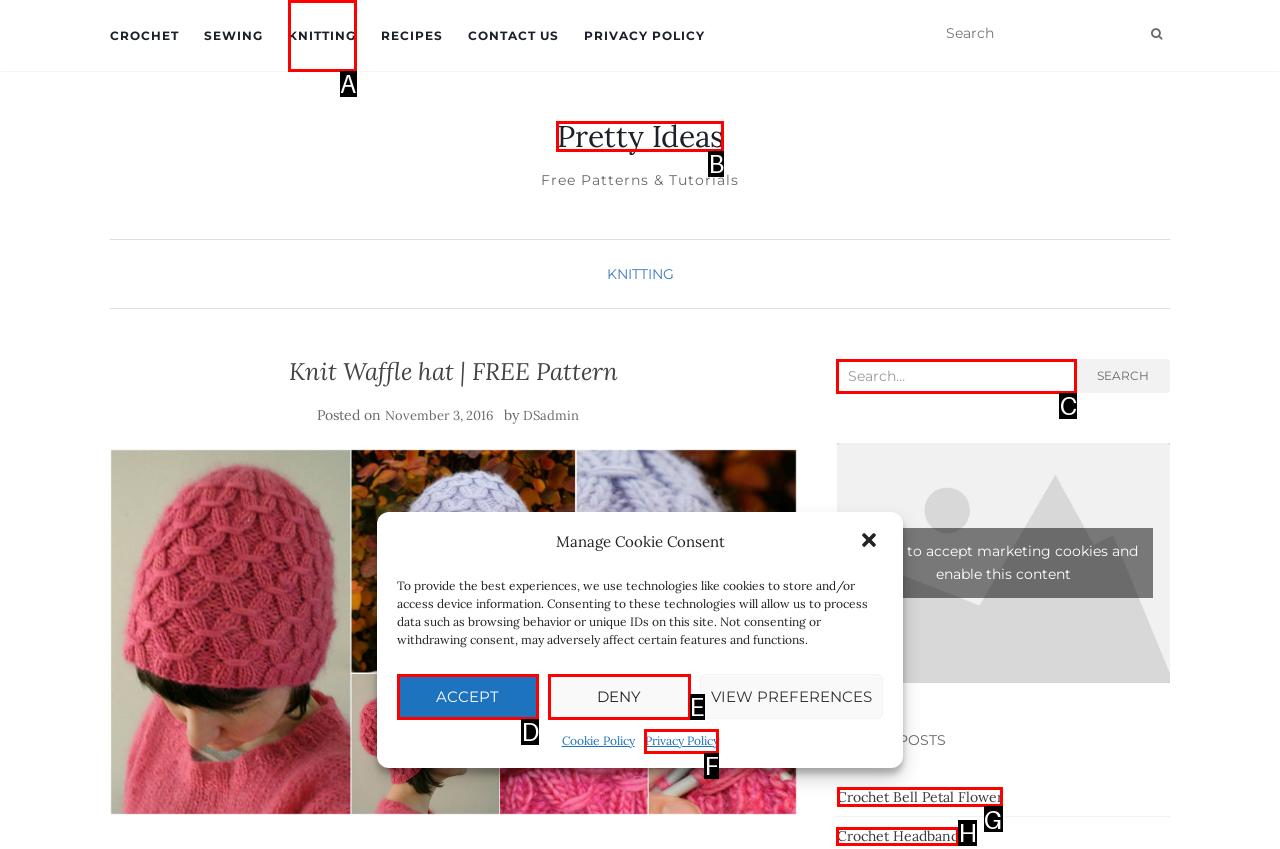Select the appropriate letter to fulfill the given instruction: Read recent post Crochet Bell Petal Flower
Provide the letter of the correct option directly.

G